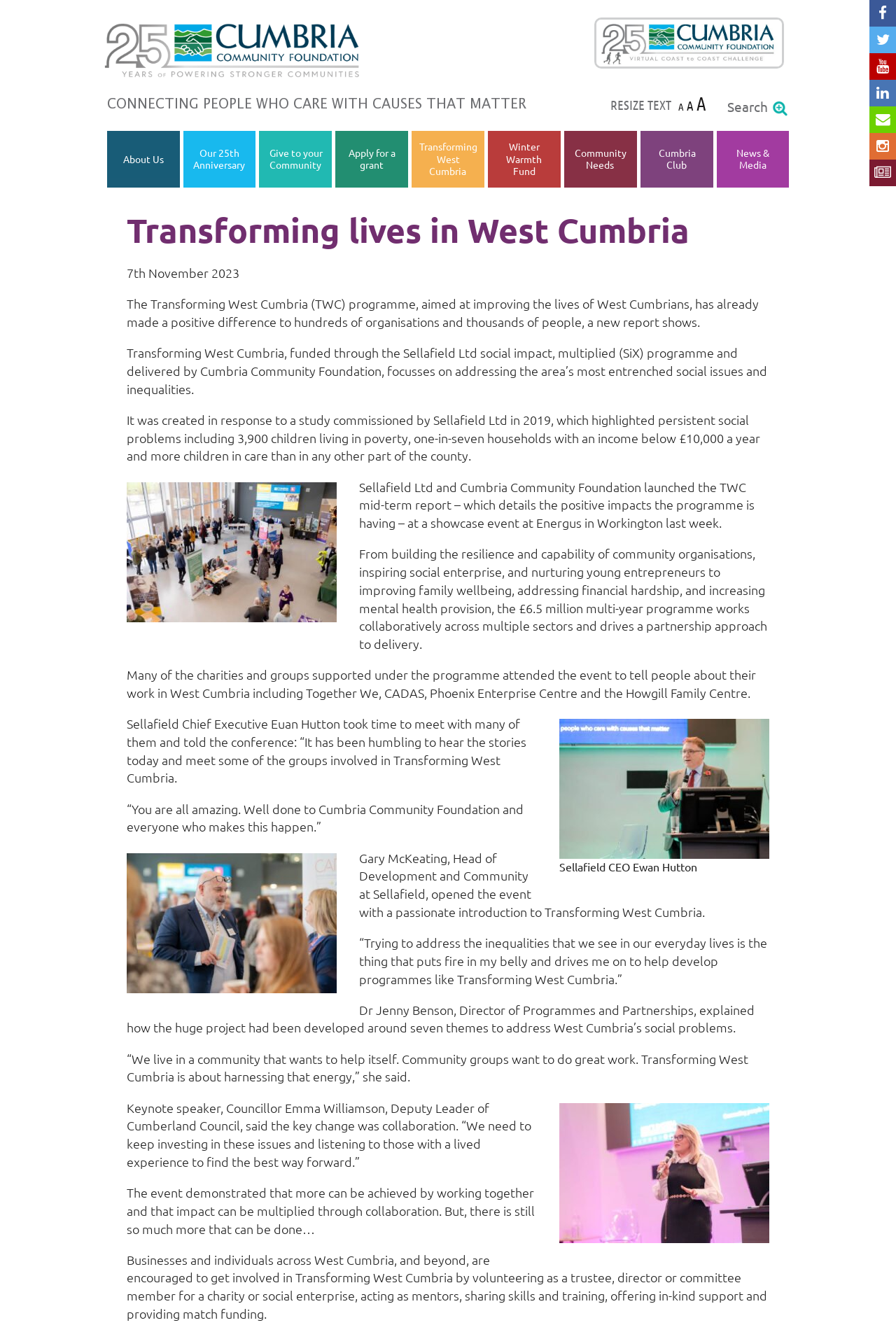Please reply to the following question with a single word or a short phrase:
What is the purpose of the programme?

Addressing social issues and inequalities